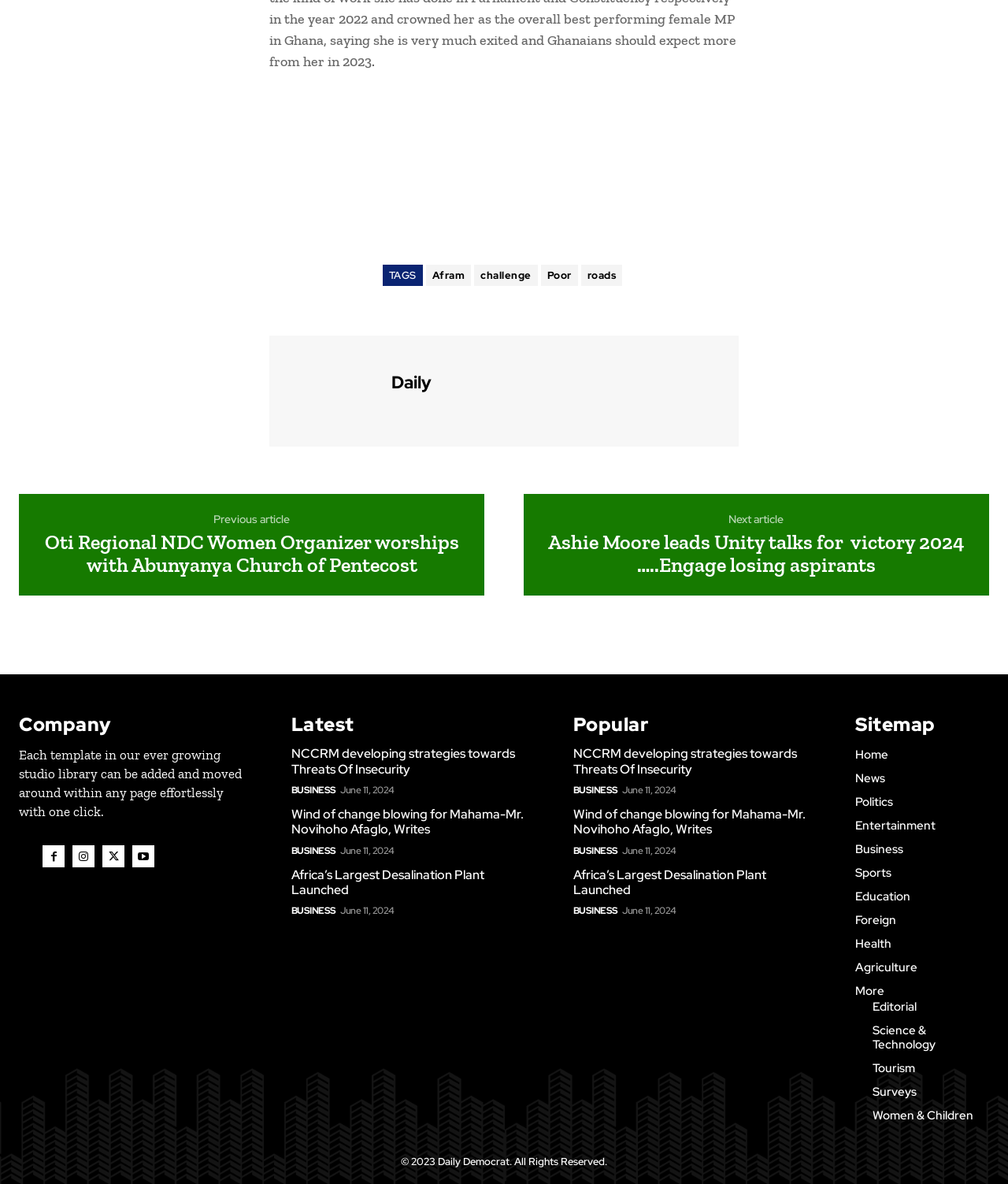Provide the bounding box coordinates for the specified HTML element described in this description: "Business". The coordinates should be four float numbers ranging from 0 to 1, in the format [left, top, right, bottom].

[0.289, 0.661, 0.333, 0.673]